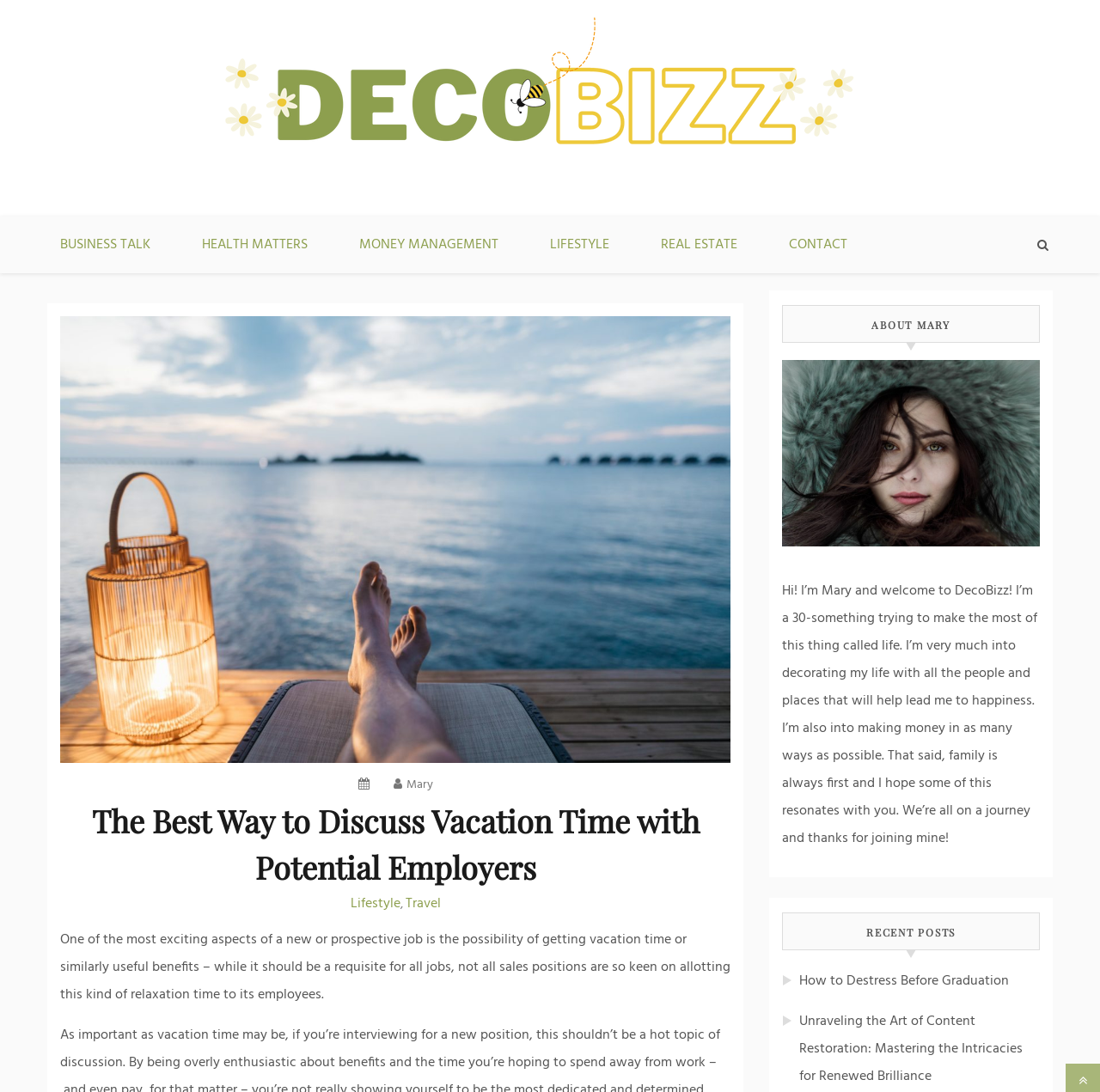Please identify the bounding box coordinates of the area I need to click to accomplish the following instruction: "view recent post 'How to Destress Before Graduation'".

[0.727, 0.888, 0.917, 0.909]